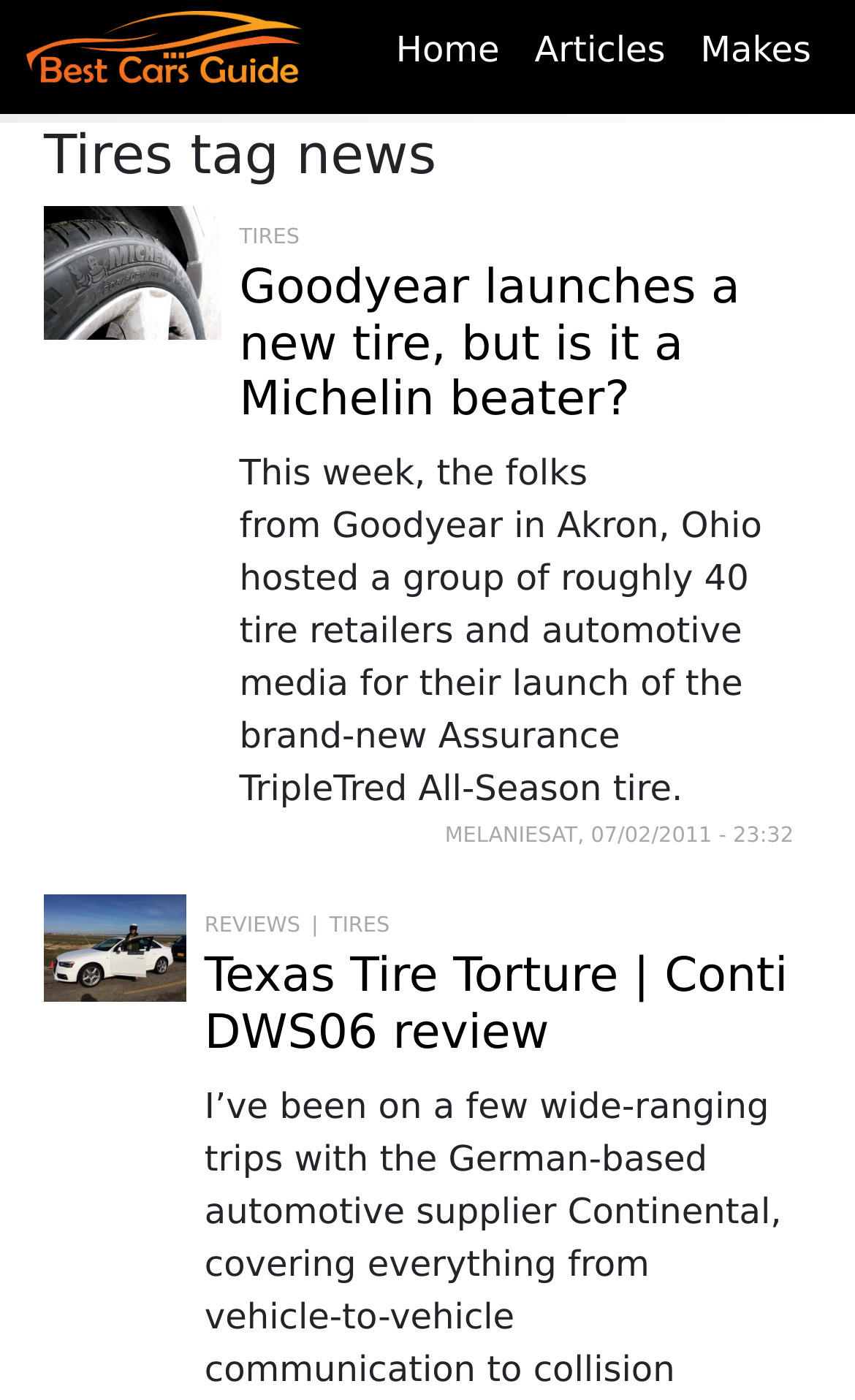Locate the bounding box coordinates of the clickable element to fulfill the following instruction: "Go to Articles". Provide the coordinates as four float numbers between 0 and 1 in the format [left, top, right, bottom].

[0.605, 0.005, 0.799, 0.067]